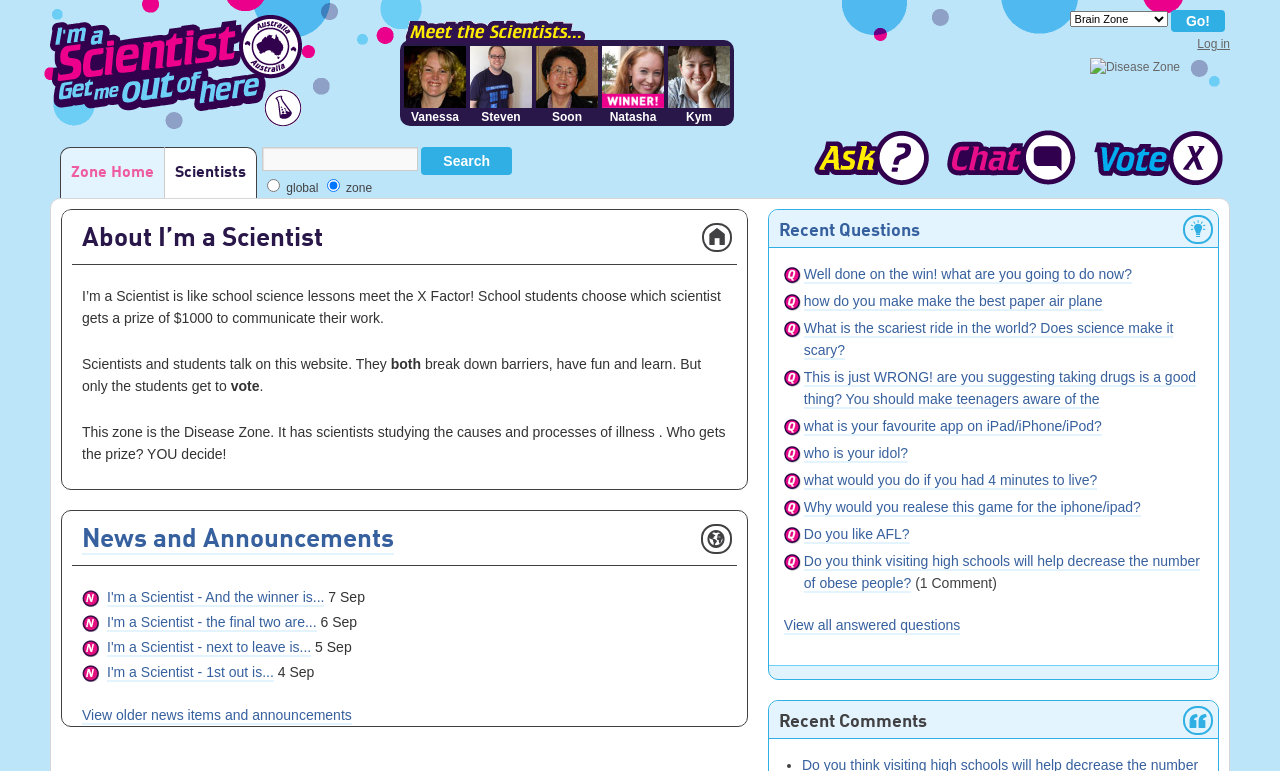Locate the bounding box coordinates of the clickable region necessary to complete the following instruction: "Log in". Provide the coordinates in the format of four float numbers between 0 and 1, i.e., [left, top, right, bottom].

[0.935, 0.048, 0.961, 0.066]